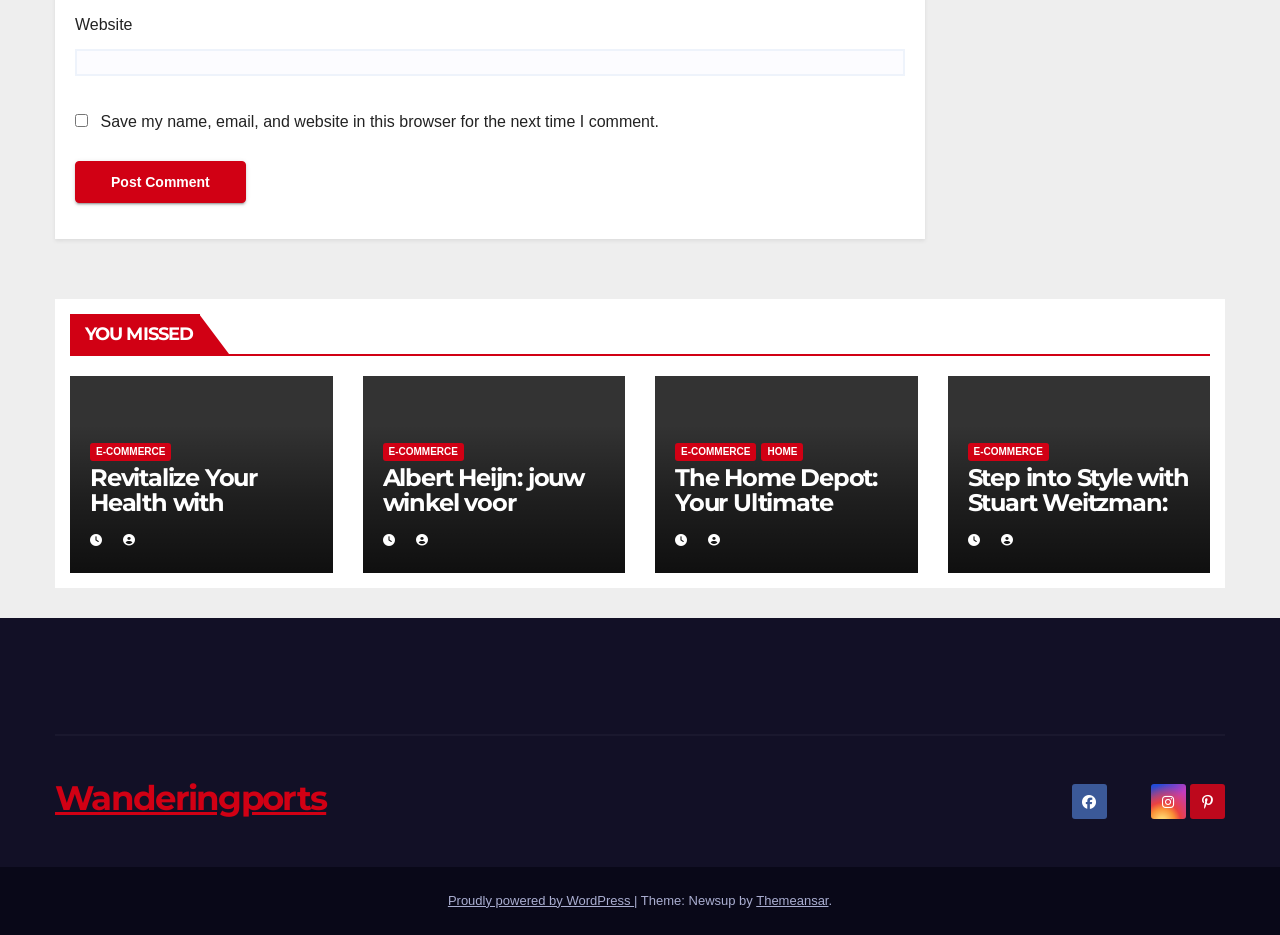What is the purpose of the links with the '' icon?
Look at the image and respond with a single word or a short phrase.

To share content